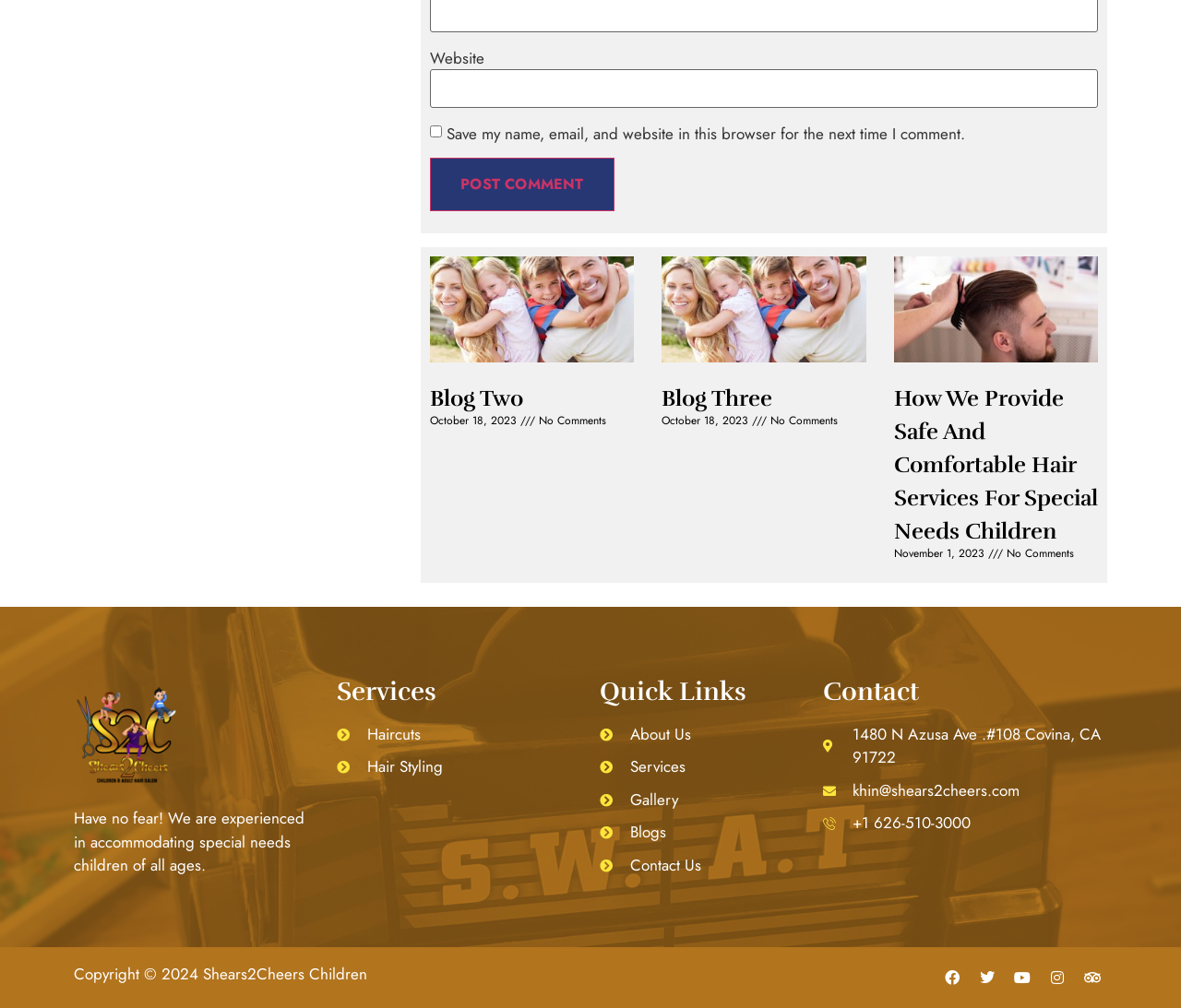What services are offered by the business?
Please provide a single word or phrase as your answer based on the screenshot.

Haircuts, Hair Styling